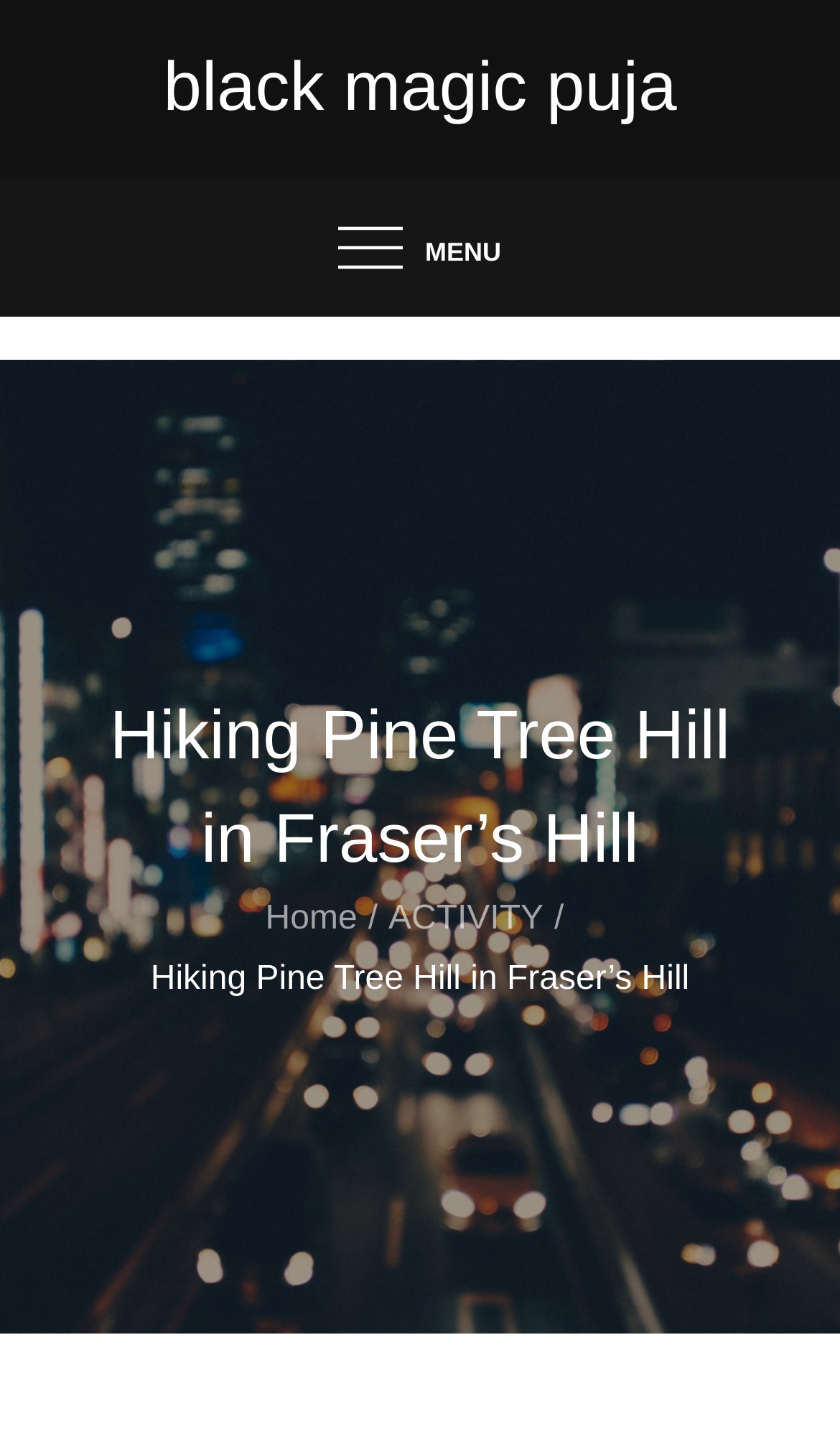Please predict the bounding box coordinates (top-left x, top-left y, bottom-right x, bottom-right y) for the UI element in the screenshot that fits the description: Menu

[0.0, 0.121, 1.0, 0.218]